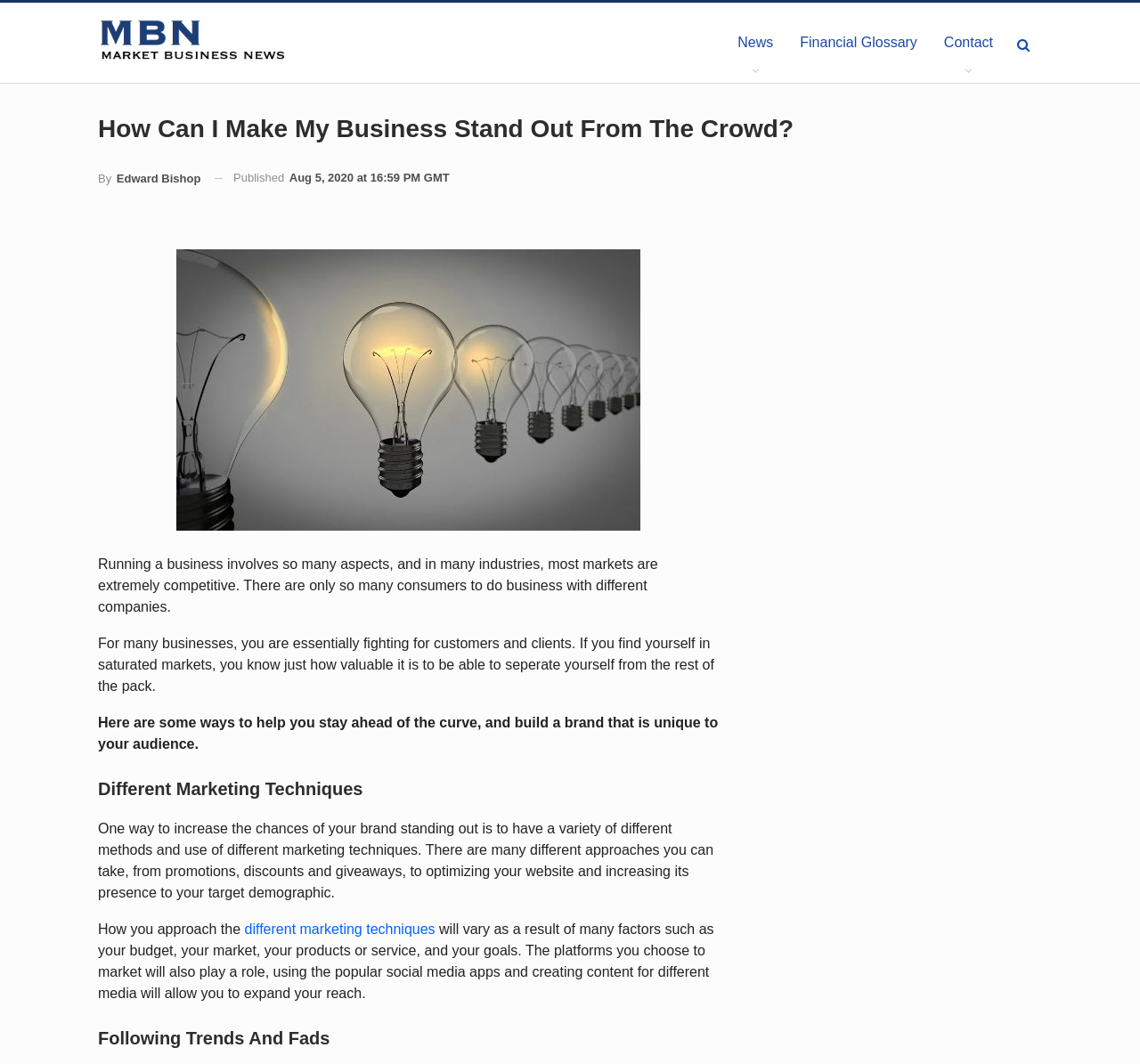When was the article published?
Using the image, elaborate on the answer with as much detail as possible.

The publication date and time can be found by looking at the time element which contains the static text 'Published' and 'Aug 5, 2020 at 16:59 PM GMT'.